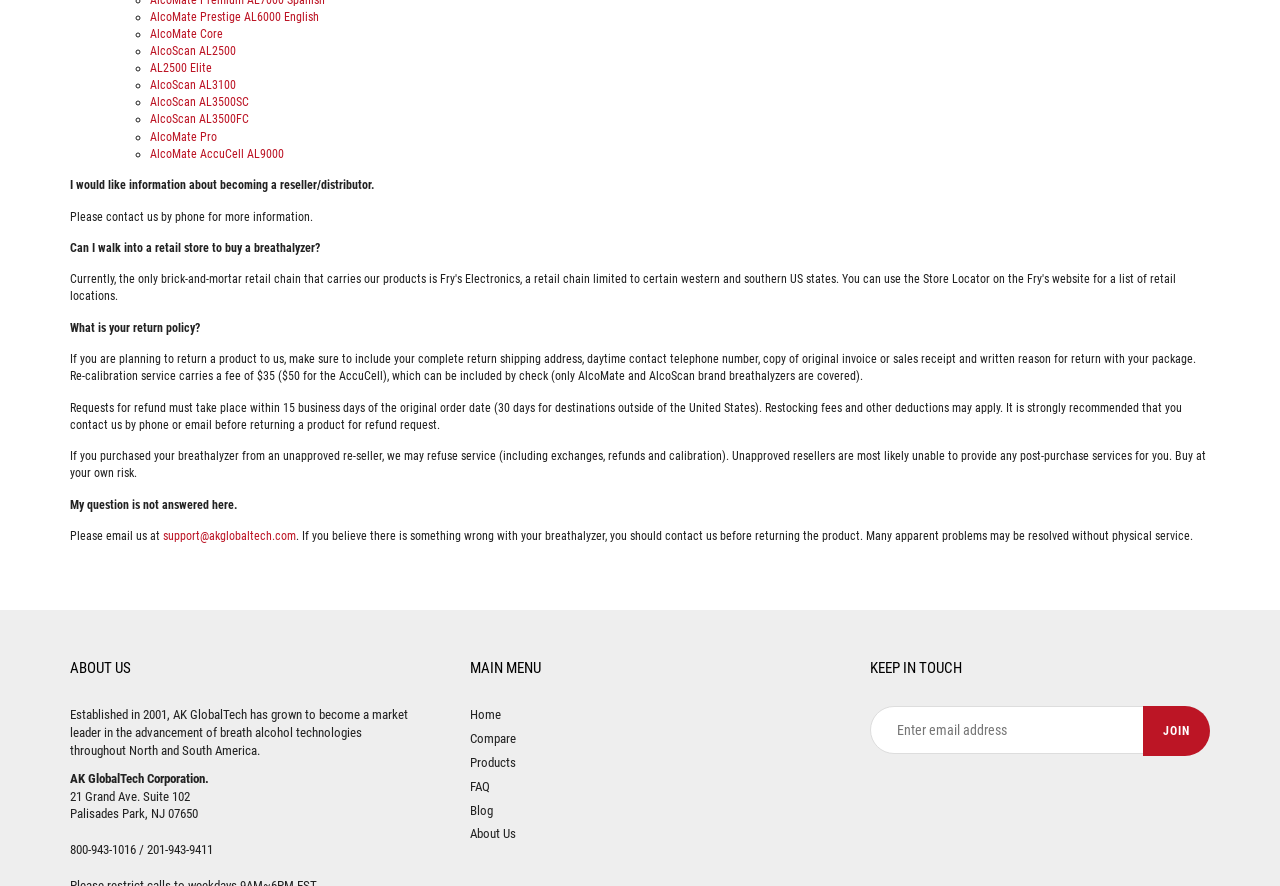Given the element description AlcoMate AccuCell AL9000, predict the bounding box coordinates for the UI element in the webpage screenshot. The format should be (top-left x, top-left y, bottom-right x, bottom-right y), and the values should be between 0 and 1.

[0.117, 0.166, 0.222, 0.181]